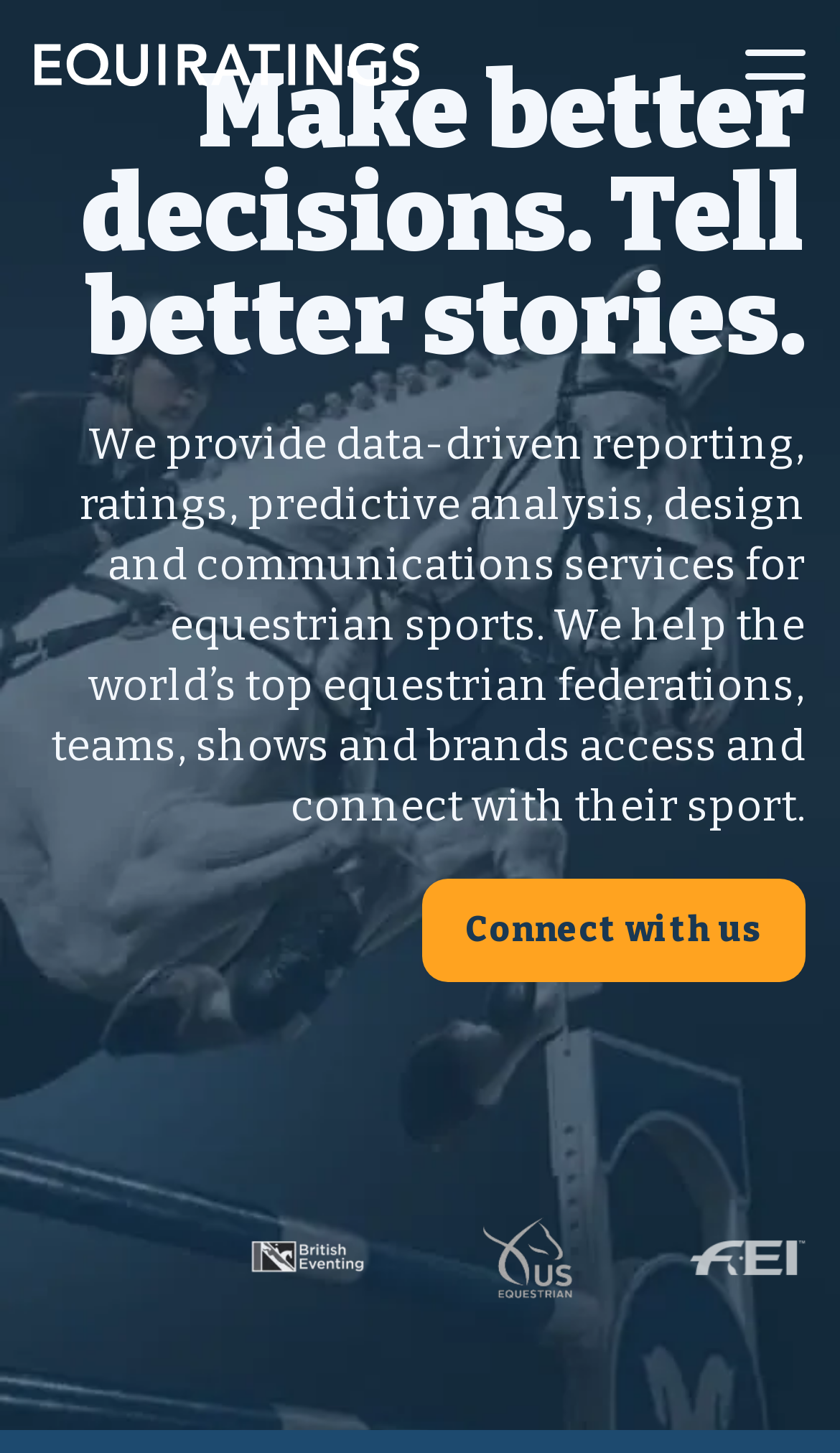Using the description: "parent_node: EquiRatings", identify the bounding box of the corresponding UI element in the screenshot.

[0.041, 0.03, 0.5, 0.059]